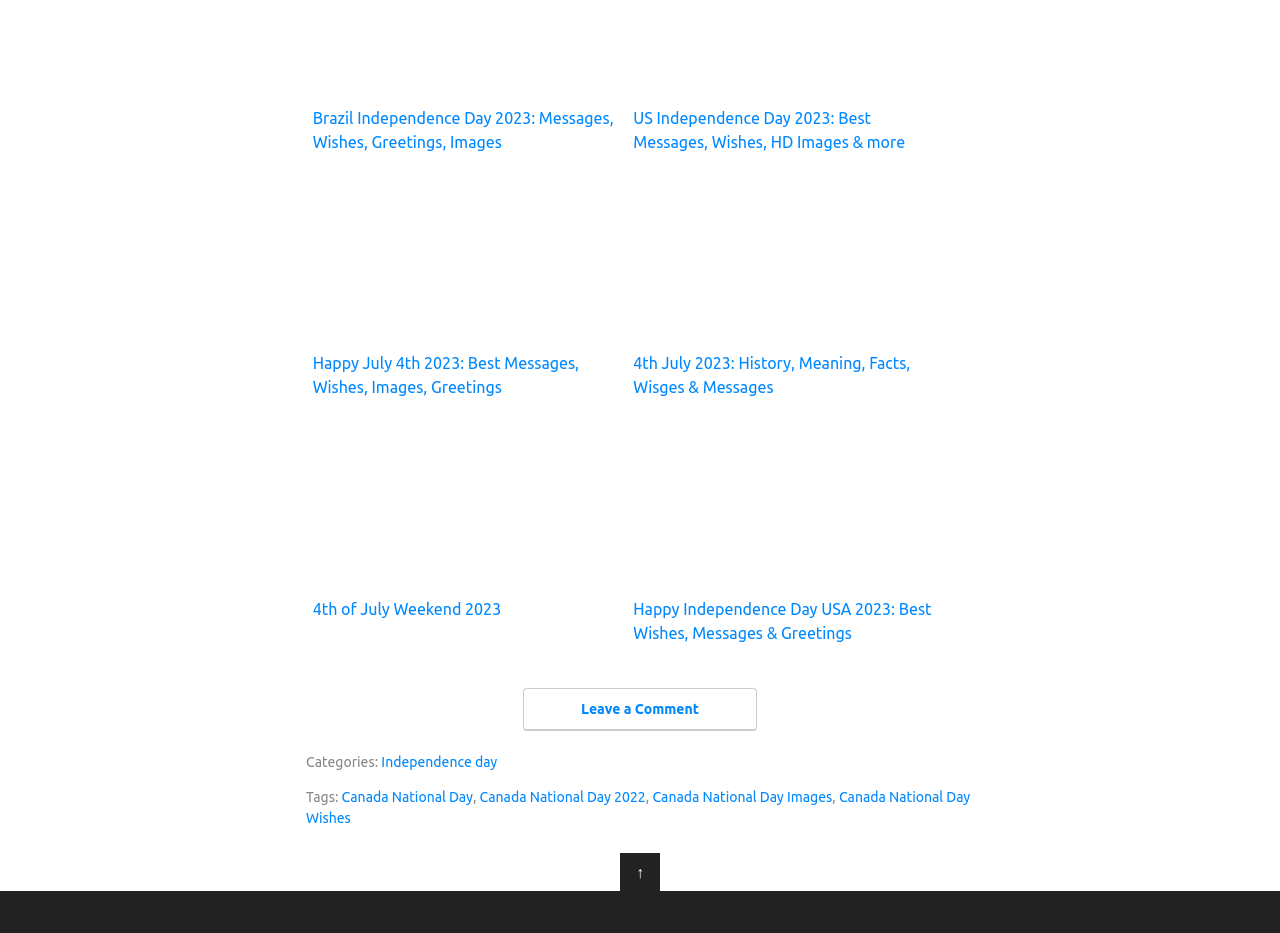Identify the bounding box coordinates for the UI element described as follows: 4th of July Weekend 2023. Use the format (top-left x, top-left y, bottom-right x, bottom-right y) and ensure all values are floating point numbers between 0 and 1.

[0.244, 0.448, 0.484, 0.666]